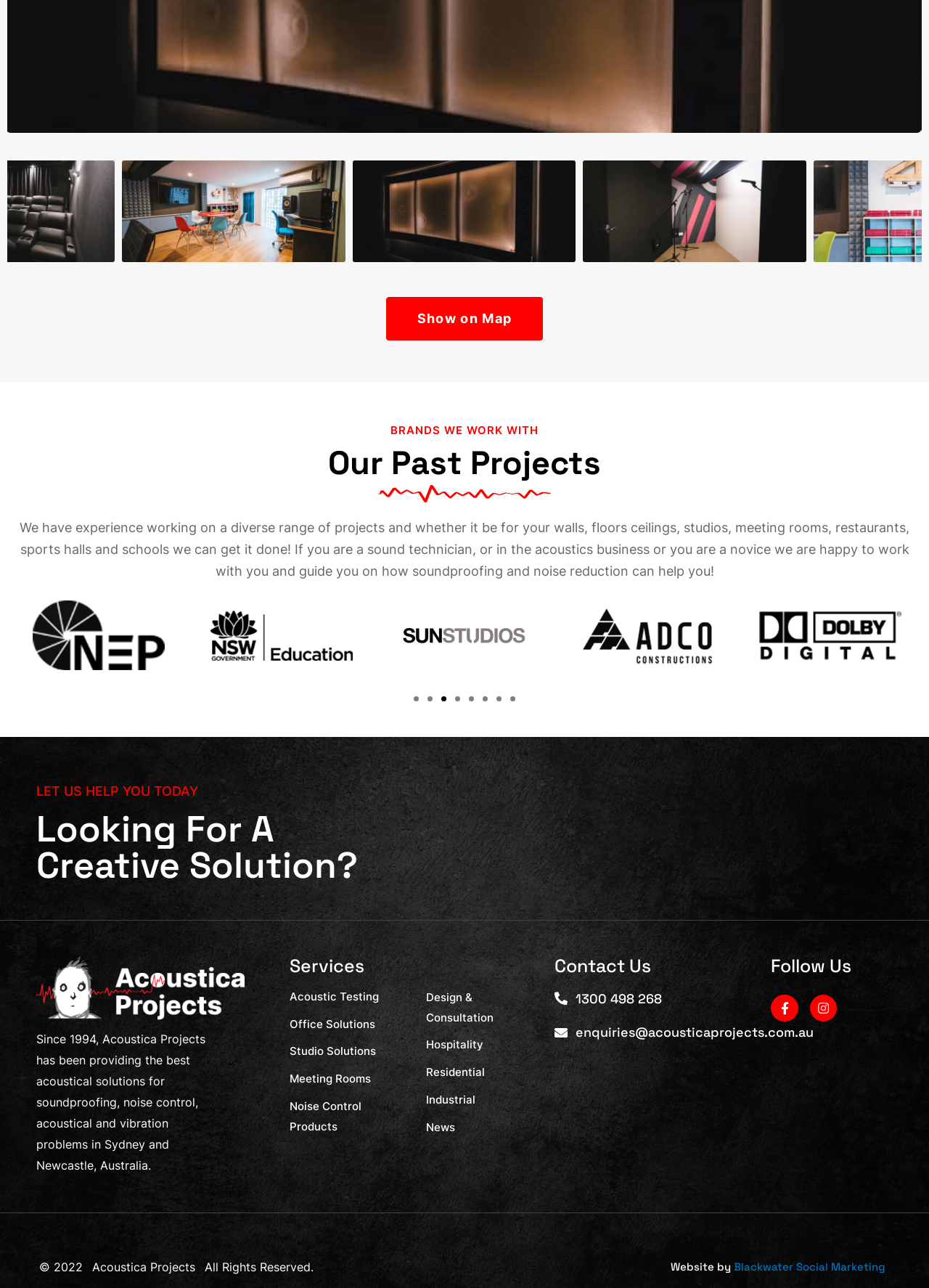Please locate the bounding box coordinates of the element's region that needs to be clicked to follow the instruction: "View 'Our Past Projects'". The bounding box coordinates should be provided as four float numbers between 0 and 1, i.e., [left, top, right, bottom].

[0.008, 0.343, 0.992, 0.376]